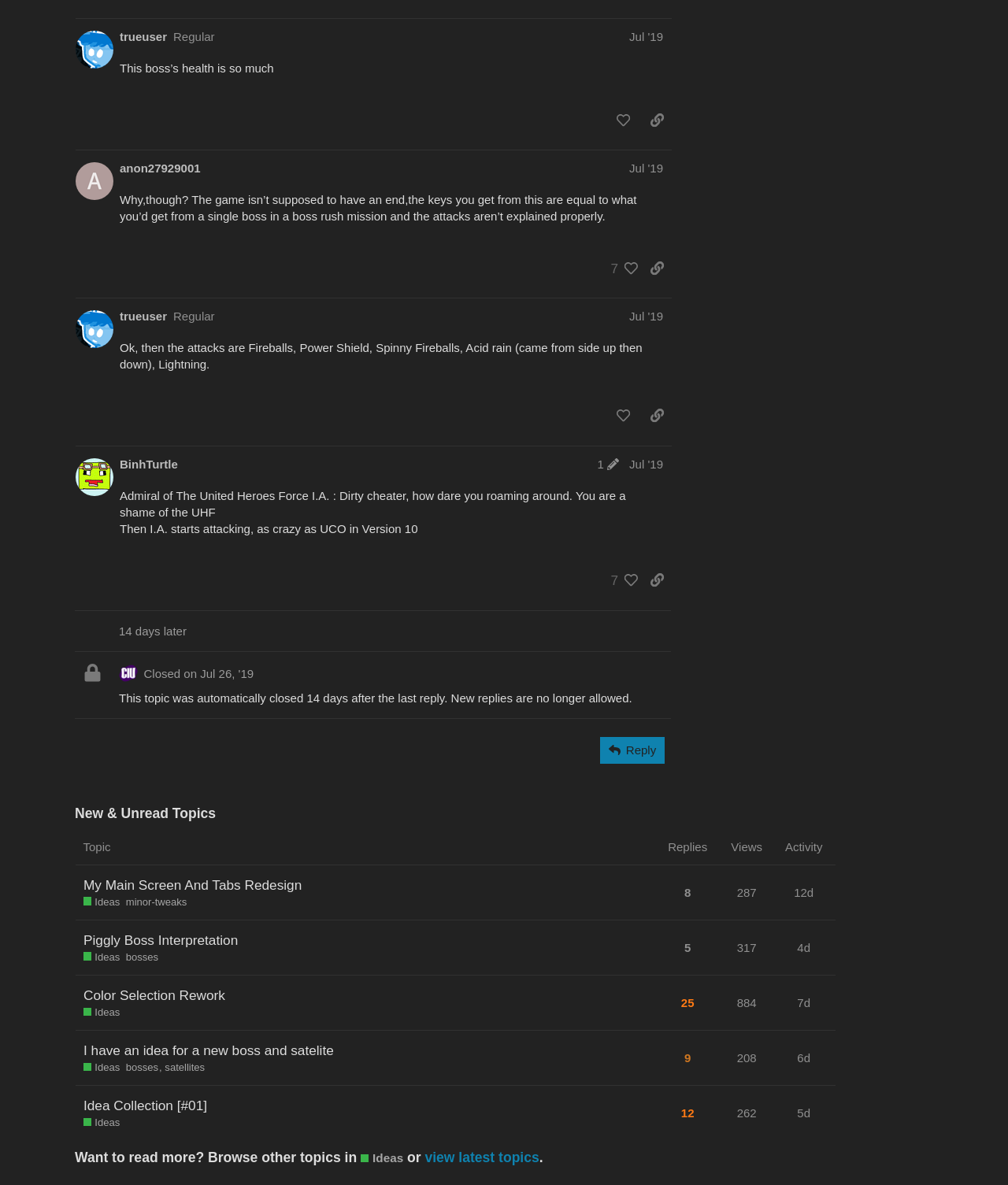Please respond to the question using a single word or phrase:
What is the number of views for the topic 'My Main Screen And Tabs Redesign Ideas'?

287